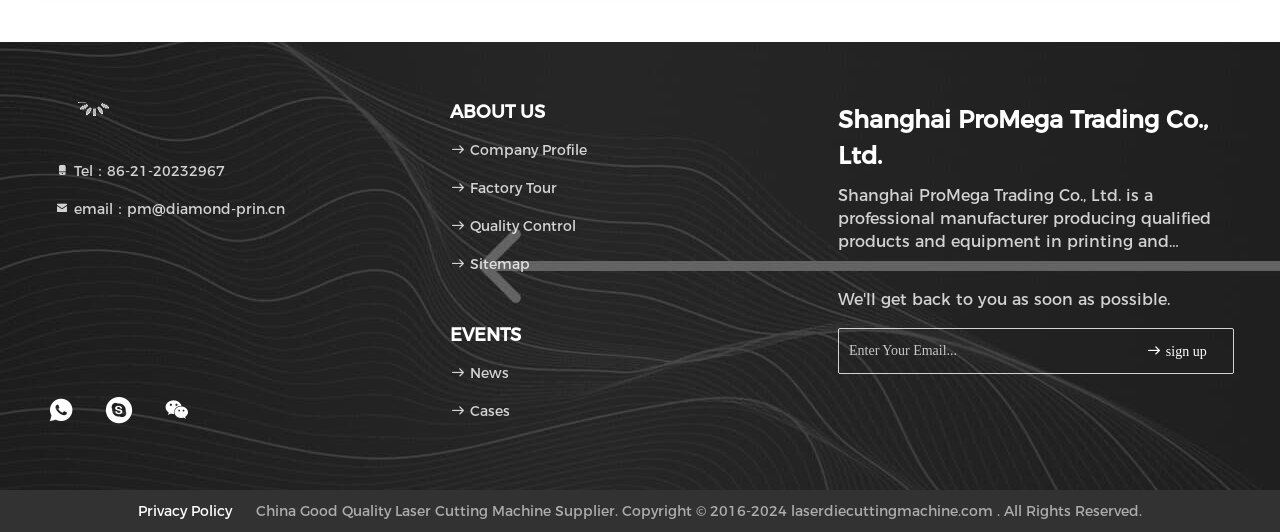Identify the bounding box coordinates of the section to be clicked to complete the task described by the following instruction: "Click the sign up button". The coordinates should be four float numbers between 0 and 1, formatted as [left, top, right, bottom].

[0.888, 0.643, 0.951, 0.677]